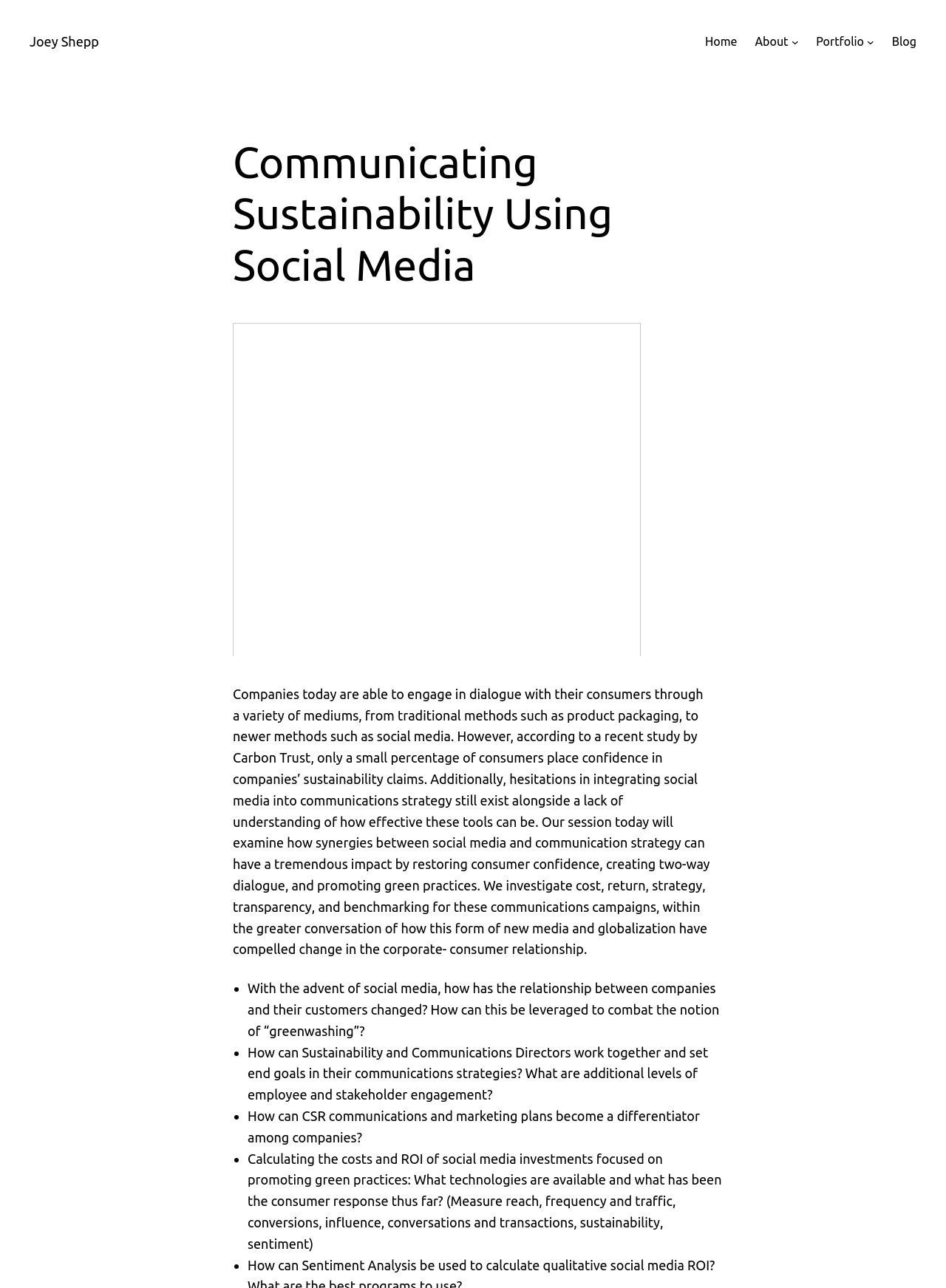What is the focus of the webpage session?
We need a detailed and exhaustive answer to the question. Please elaborate.

The focus of the webpage session is restoring consumer confidence, which can be inferred from the static text element that discusses the goal of the session, including restoring consumer confidence, creating two-way dialogue, and promoting green practices.